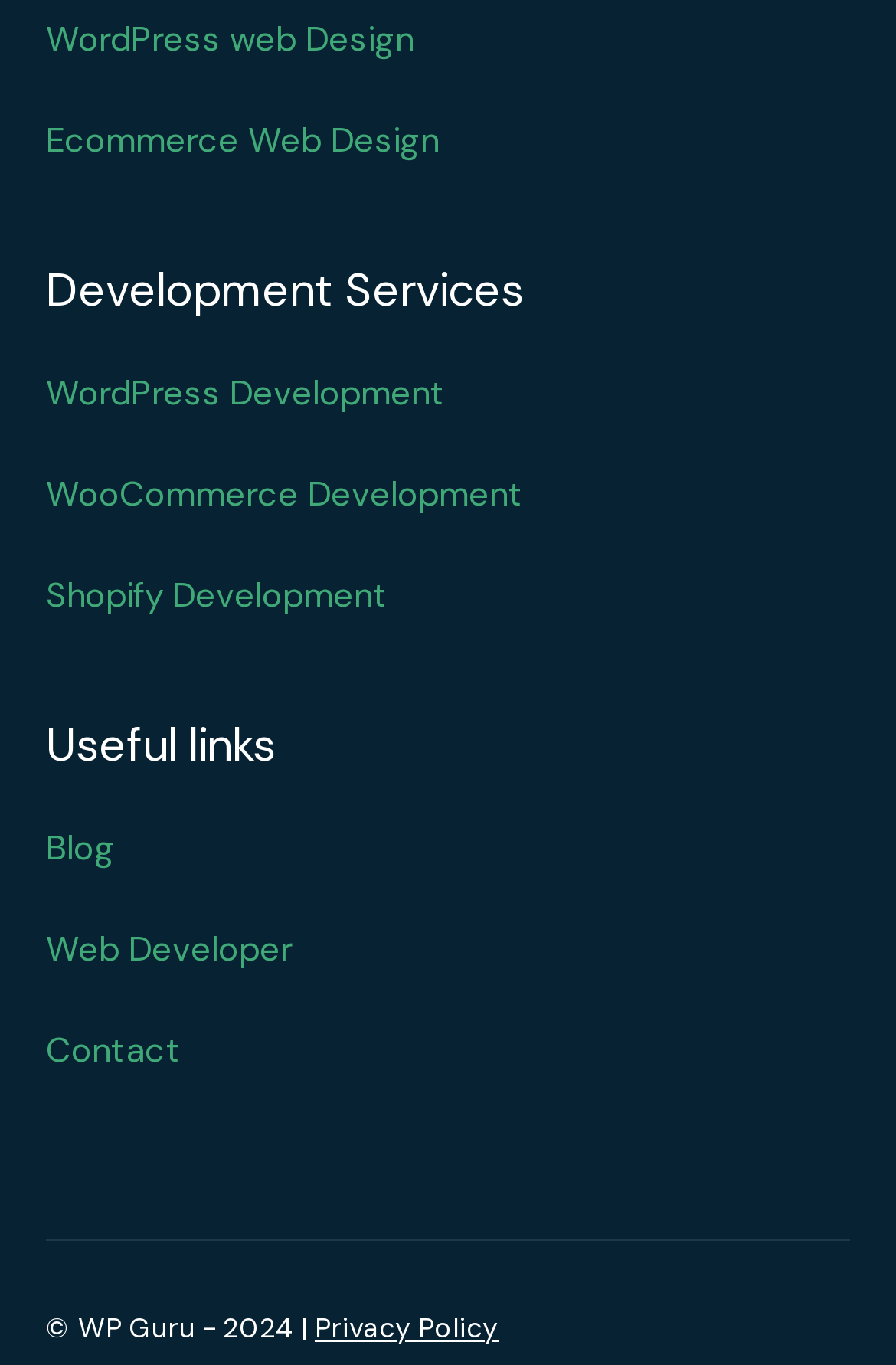Please answer the following question using a single word or phrase: 
What is the last link on the webpage?

Privacy Policy